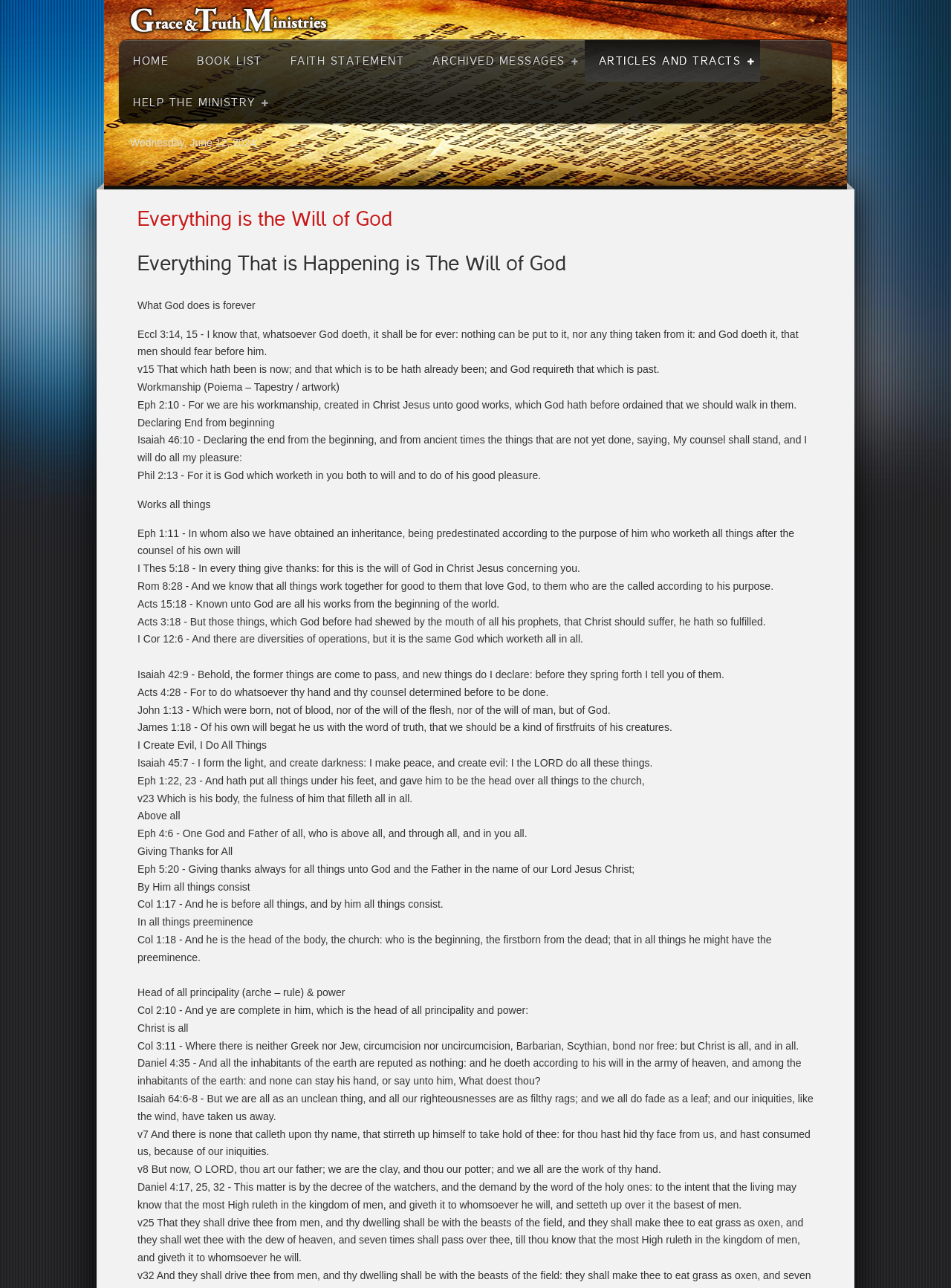Give the bounding box coordinates for the element described by: "Business".

None